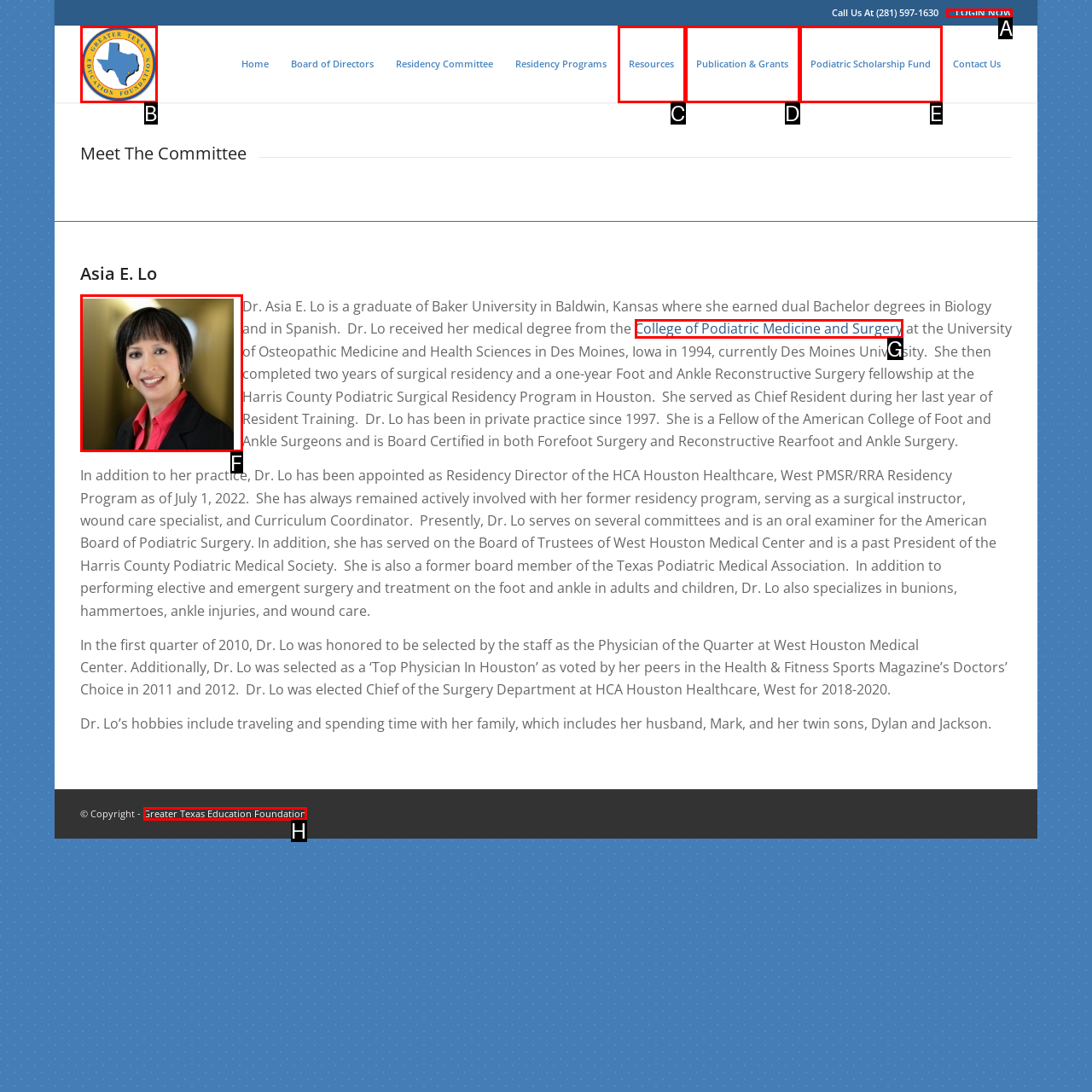Determine which option you need to click to execute the following task: Click the LOGIN NOW button. Provide your answer as a single letter.

A